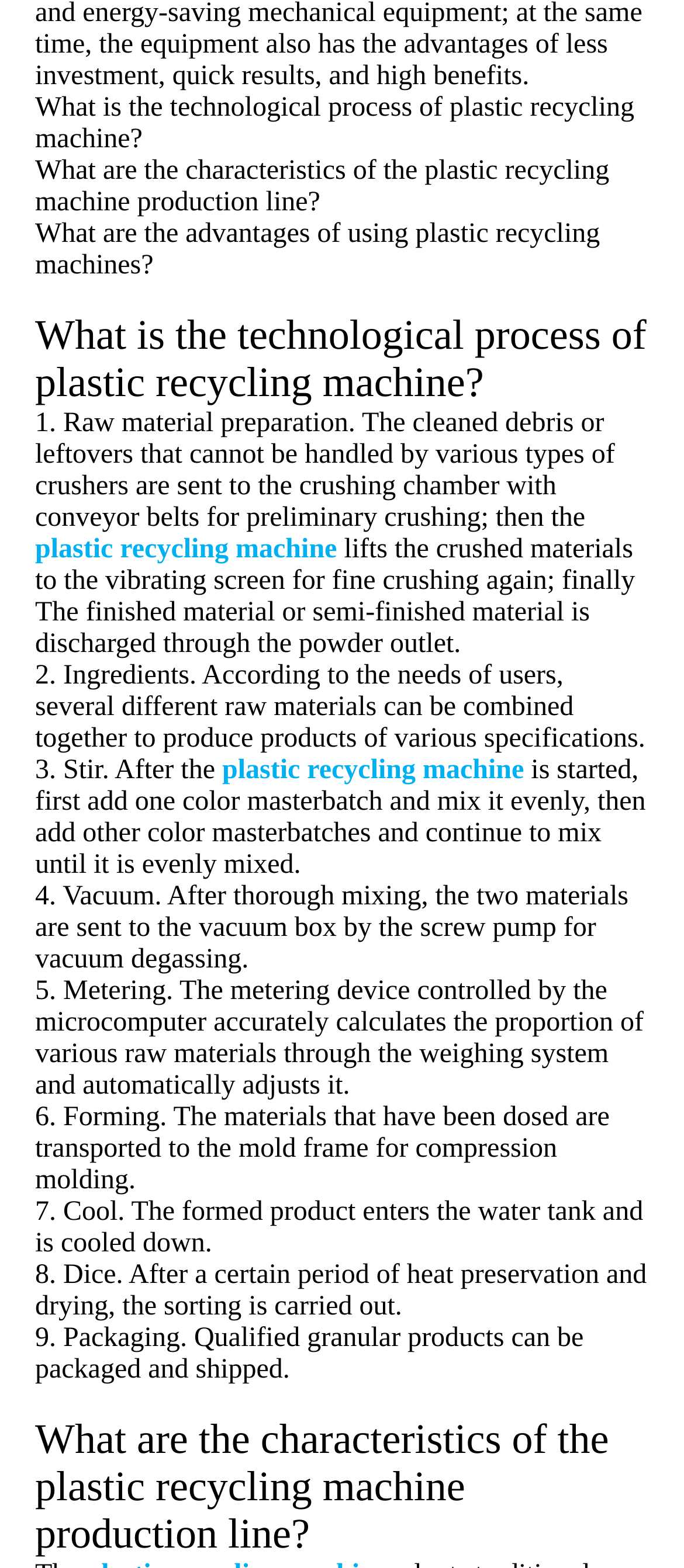How many steps are involved in the plastic recycling machine process?
Examine the image and provide an in-depth answer to the question.

By analyzing the webpage content, I found that the technological process of the plastic recycling machine involves 9 steps, which are raw material preparation, ingredients, stir, vacuum, metering, forming, cool, dice, and packaging.